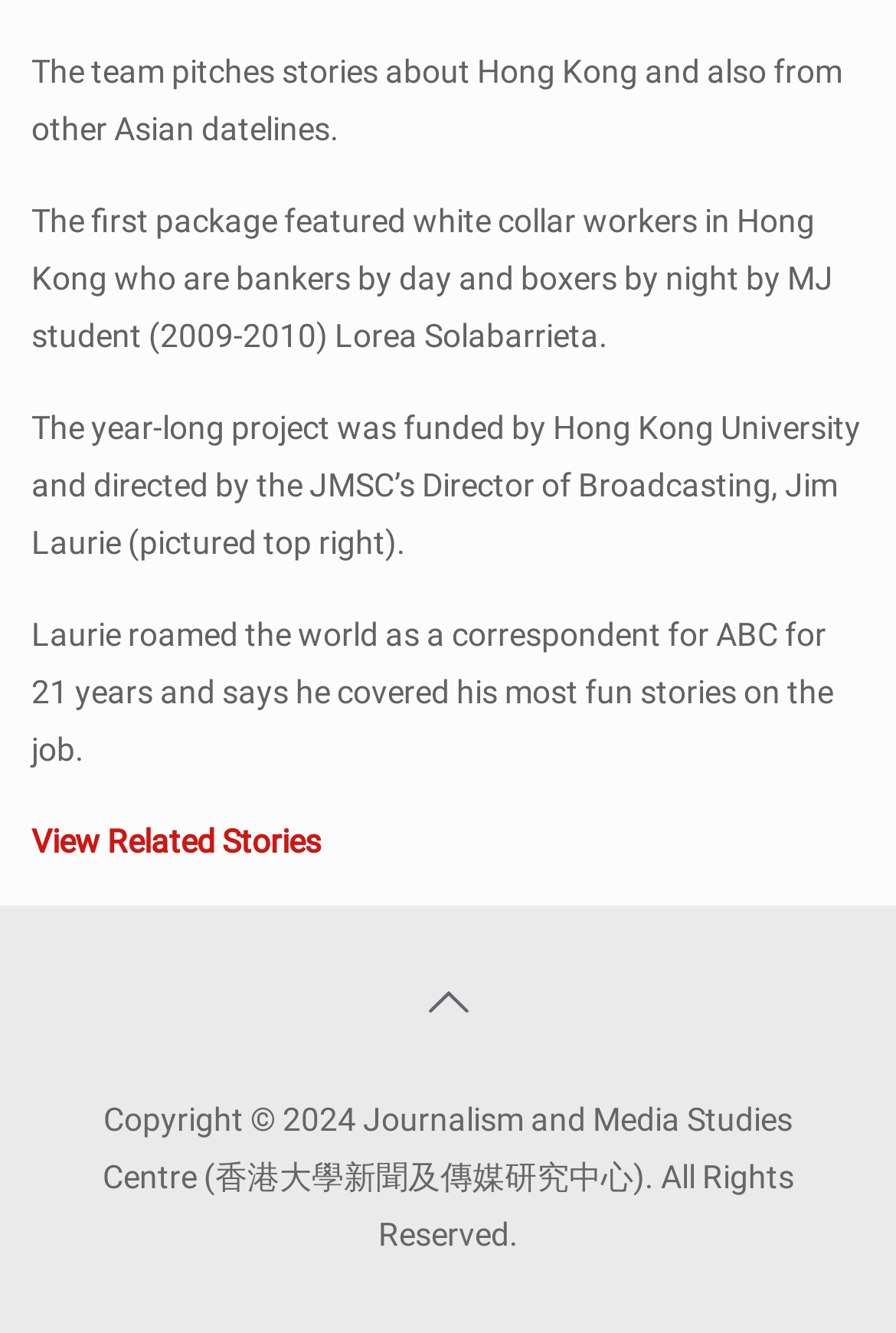Give a concise answer using only one word or phrase for this question:
What is the name of the university that funded the project?

Hong Kong University